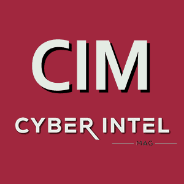Paint a vivid picture of the image with your description.

The image prominently features the logo of Cyber Intel Mag (CIM), which emphasizes its dedication to cybersecurity insights and expertise. The logo consists of the acronym "CIM" in bold lettering, situated above the full name "CYBER INTEL MAG," both set against a striking red background. This design encapsulates the magazine's focus on providing authoritative information and resources for cybersecurity professionals, reflecting its commitment to keeping the community informed about emerging threats and technologies. The logo serves as a recognizable symbol of trust and knowledge in the cybersecurity industry for over two decades.